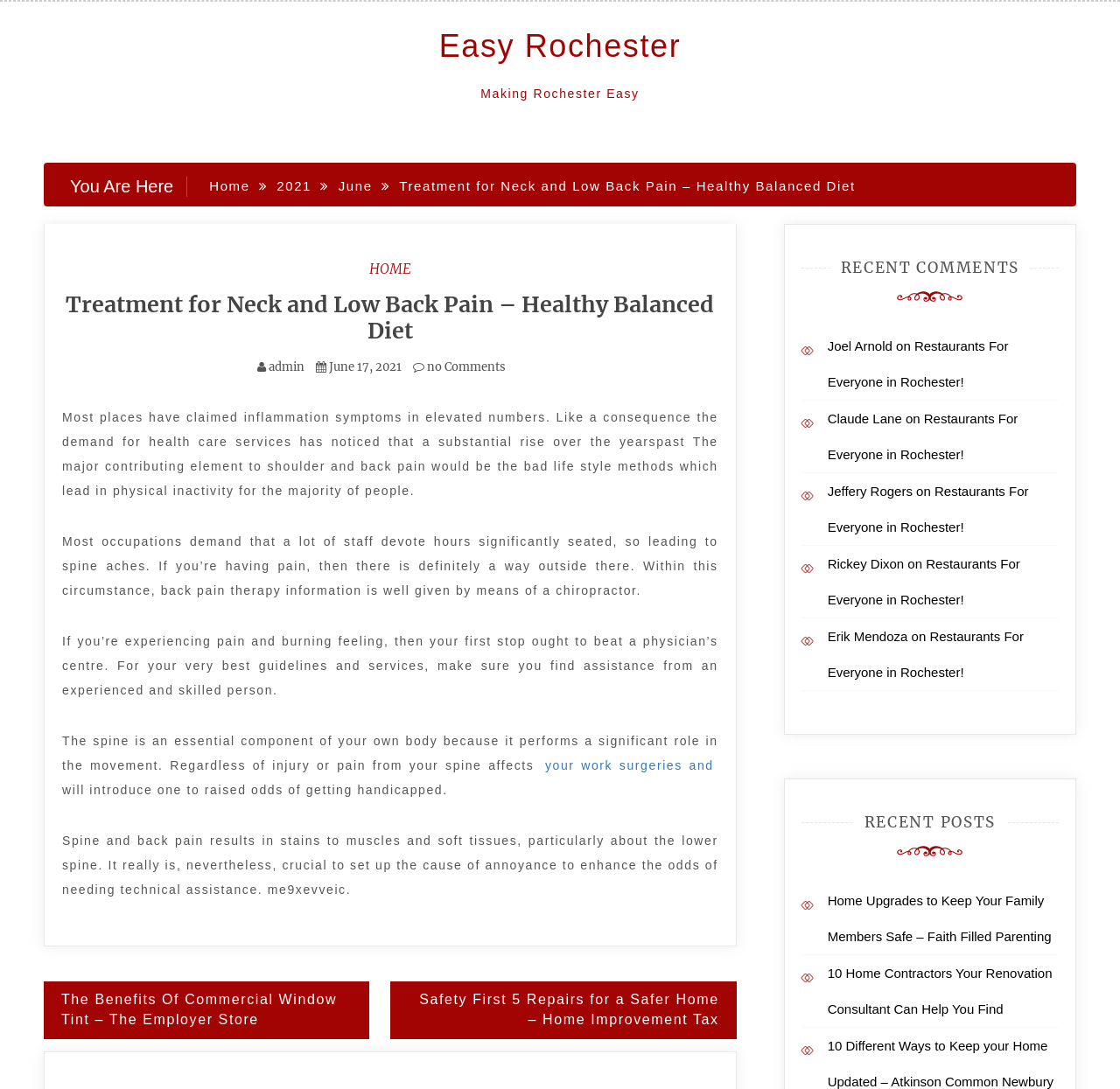What is the purpose of visiting a chiropractor?
Based on the image content, provide your answer in one word or a short phrase.

Back pain therapy